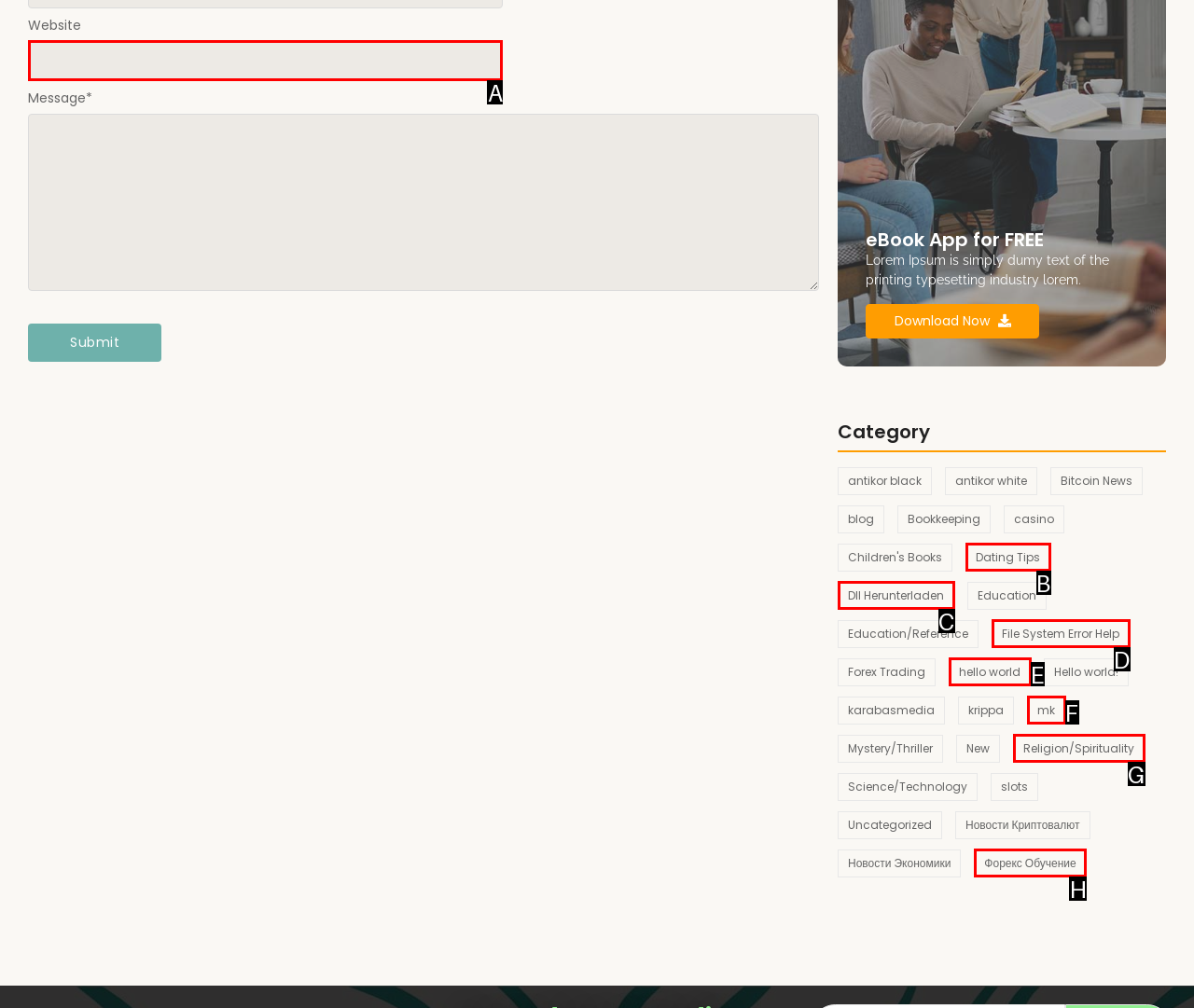From the provided options, which letter corresponds to the element described as: File System Error Help
Answer with the letter only.

D